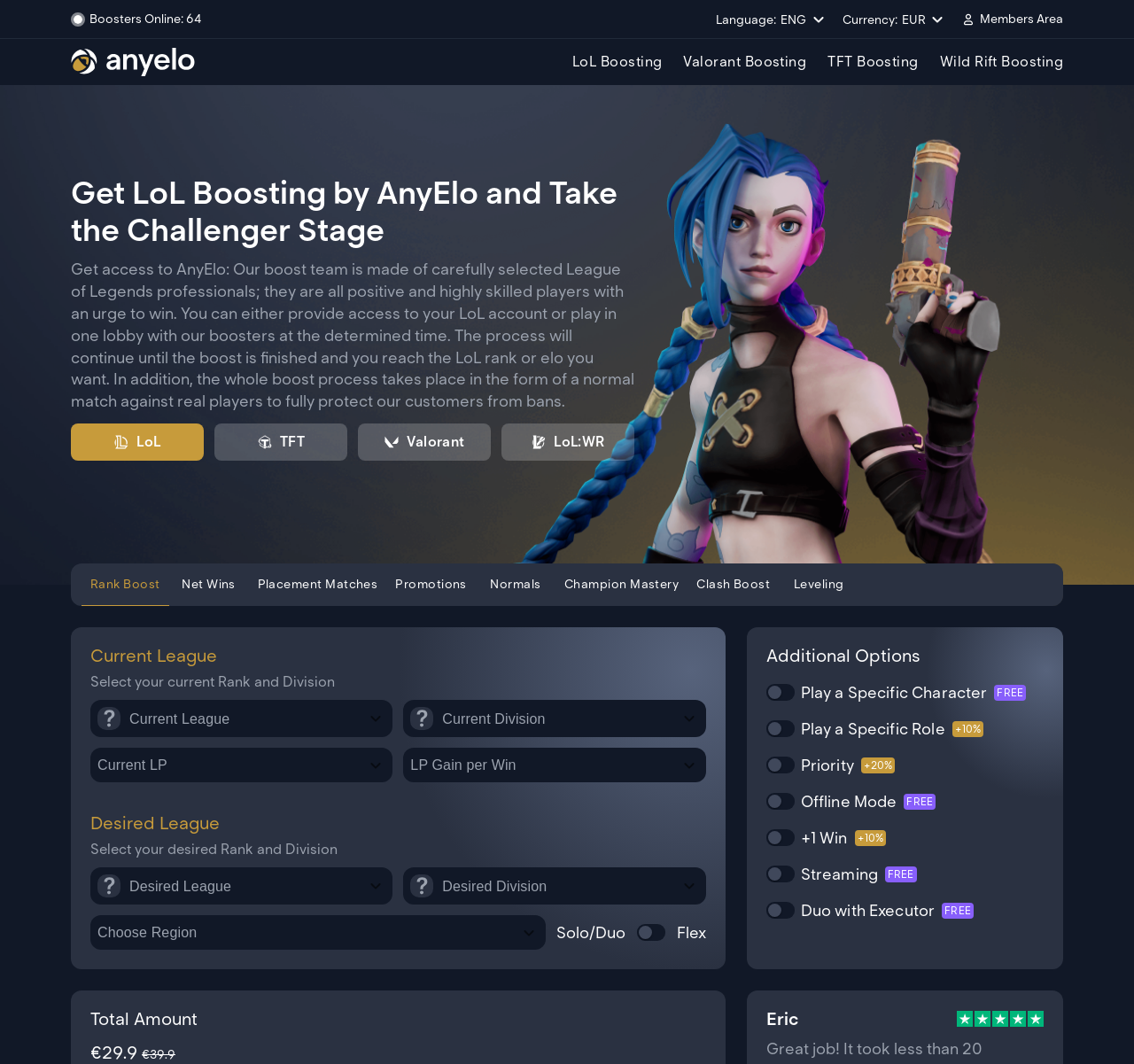What is the purpose of the 'AnyElo' service?
Refer to the image and provide a one-word or short phrase answer.

LoL Boosting